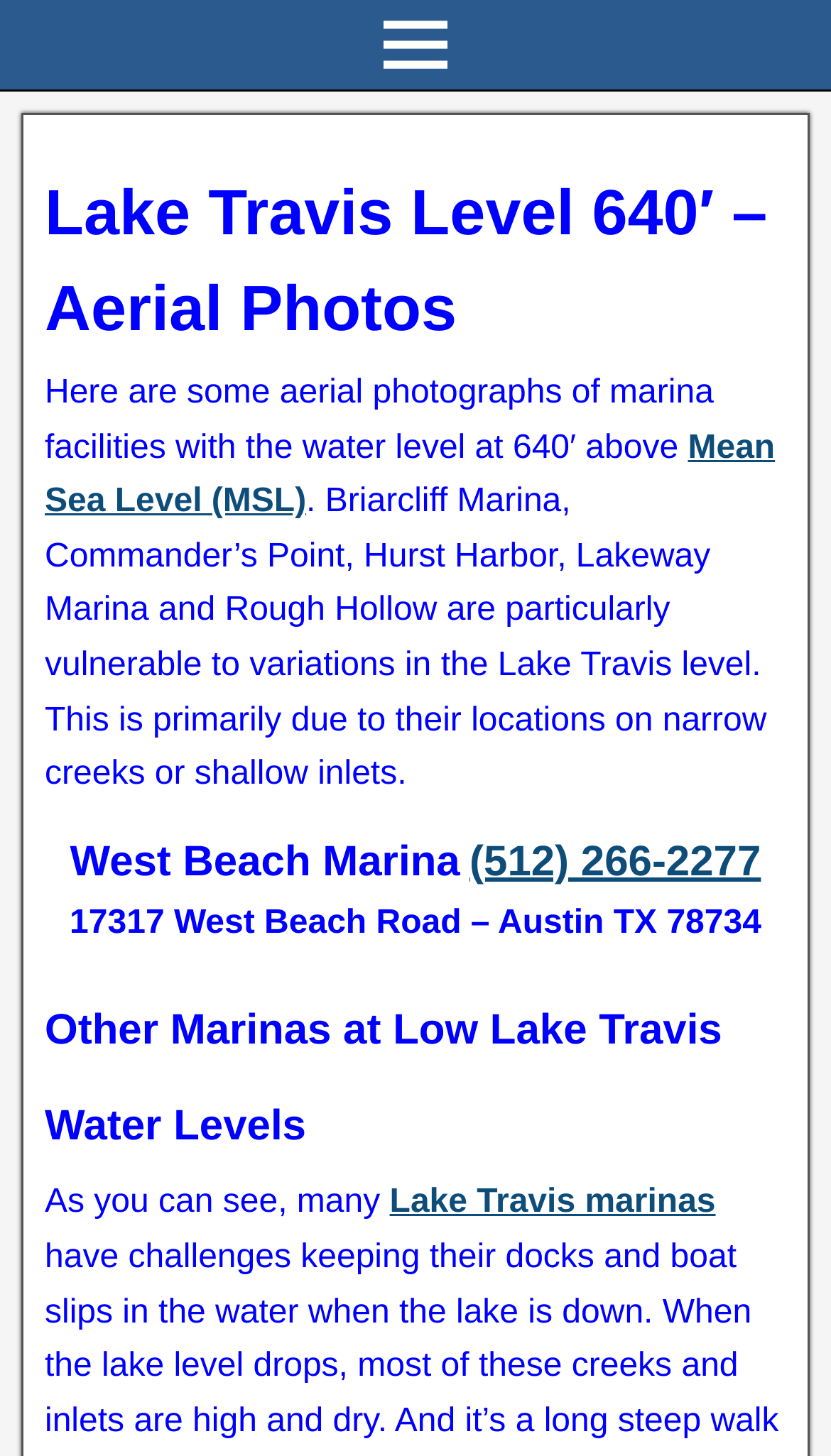Provide a one-word or one-phrase answer to the question:
What is the term related to the water level of Lake Travis?

Mean Sea Level (MSL)